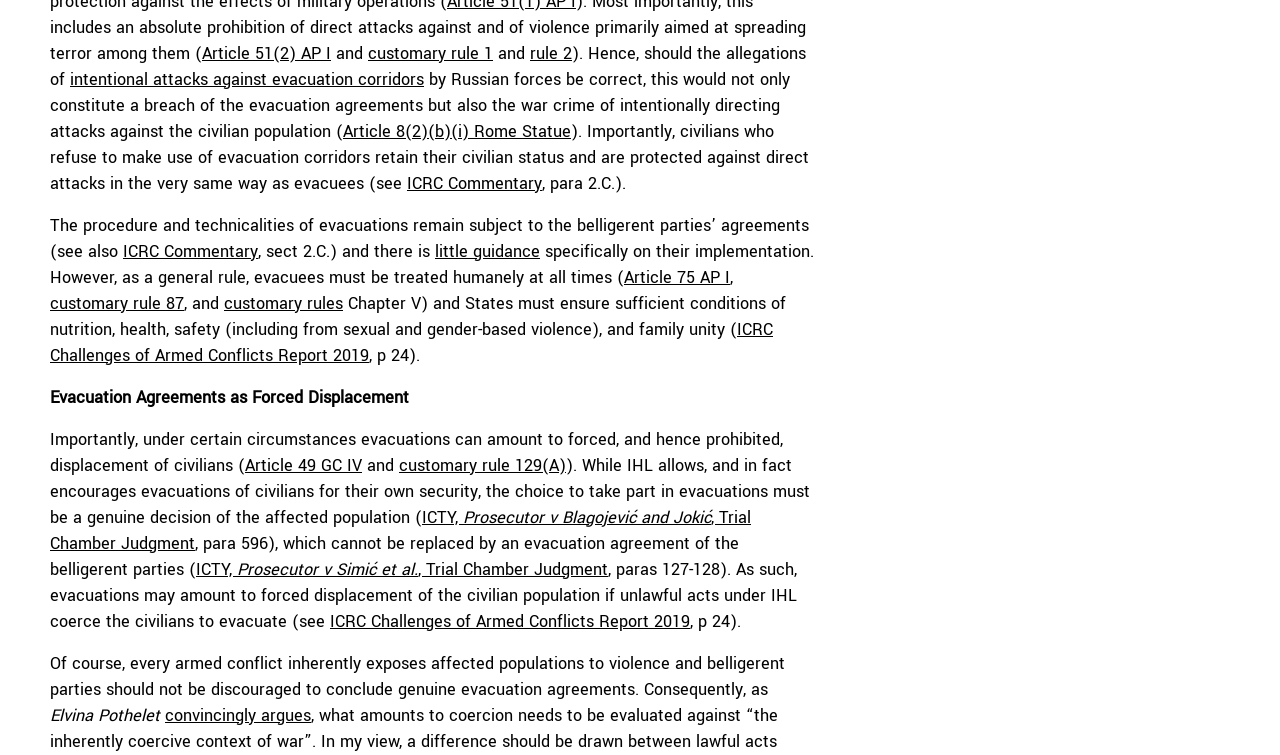Specify the bounding box coordinates of the area that needs to be clicked to achieve the following instruction: "Learn about 'Article 8(2)(b)(i) Rome Statue'".

[0.268, 0.158, 0.446, 0.189]